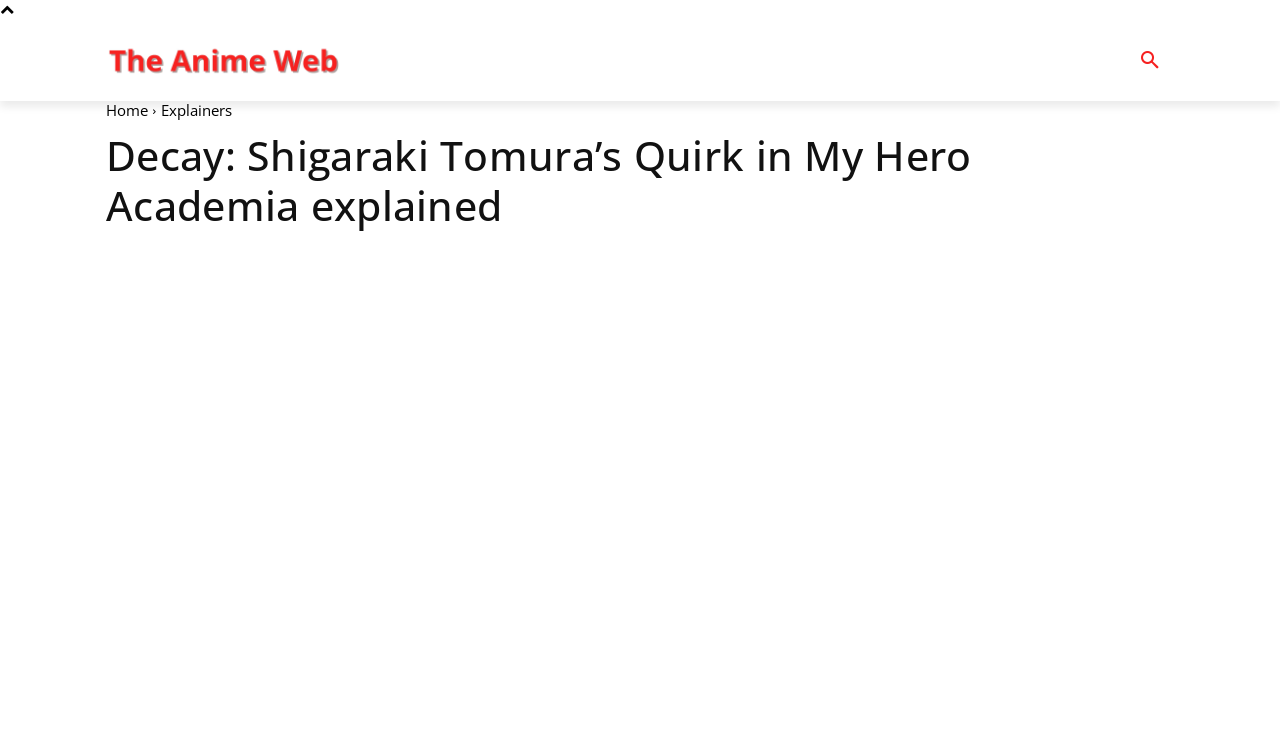Locate the heading on the webpage and return its text.

Decay: Shigaraki Tomura’s Quirk in My Hero Academia explained